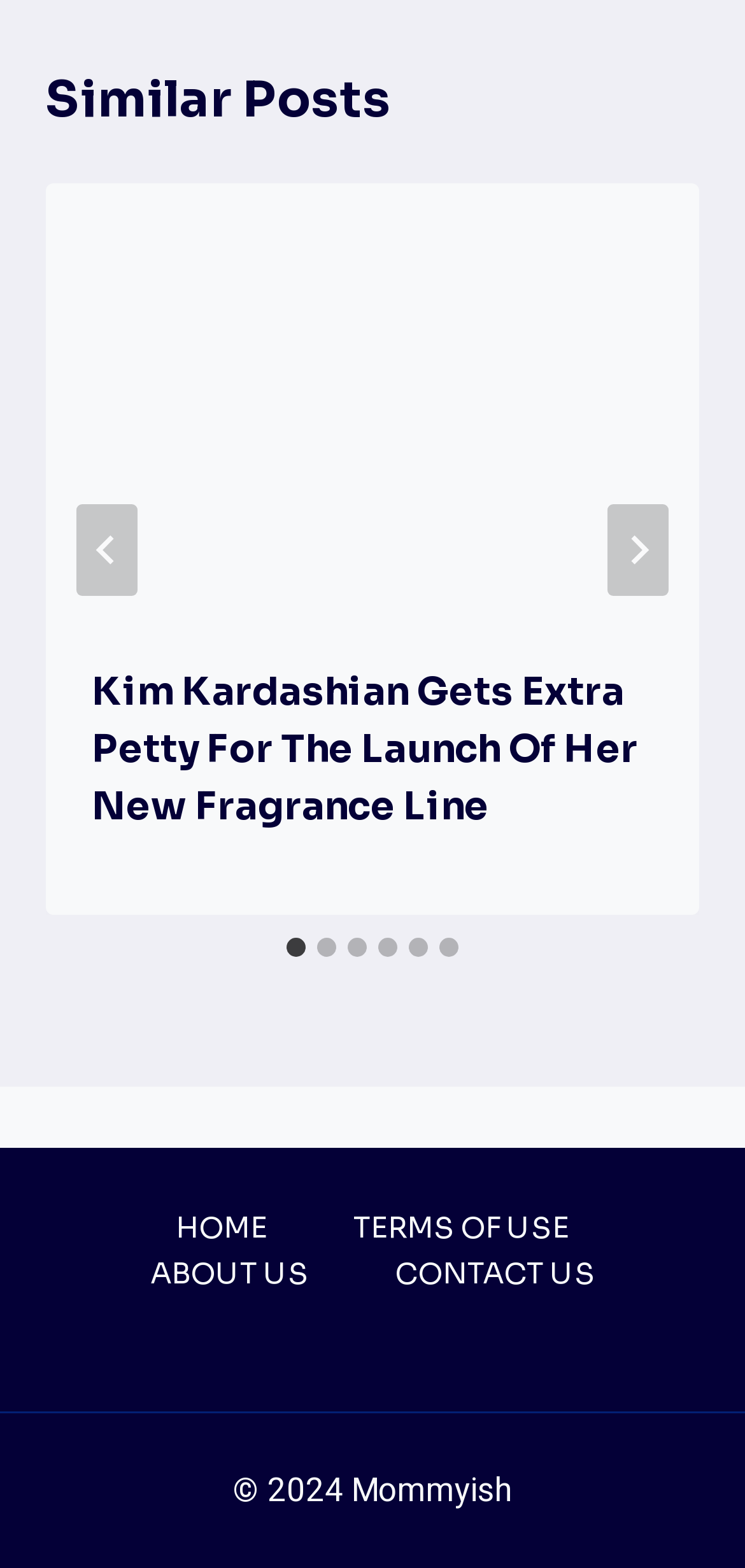Please identify the bounding box coordinates of the element that needs to be clicked to perform the following instruction: "Go to next slide".

[0.815, 0.321, 0.897, 0.379]